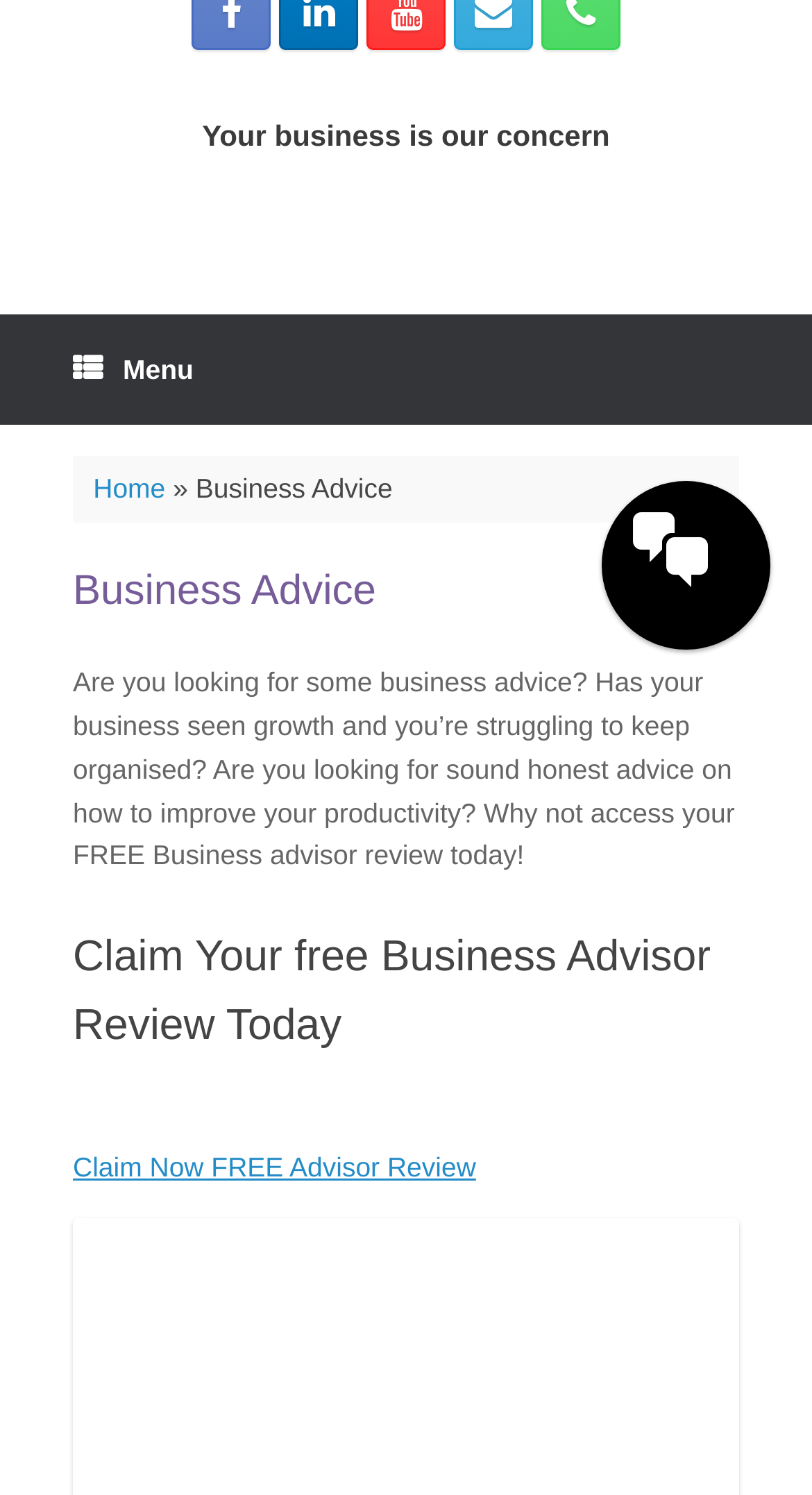Given the description of the UI element: "Home", predict the bounding box coordinates in the form of [left, top, right, bottom], with each value being a float between 0 and 1.

[0.115, 0.316, 0.204, 0.337]